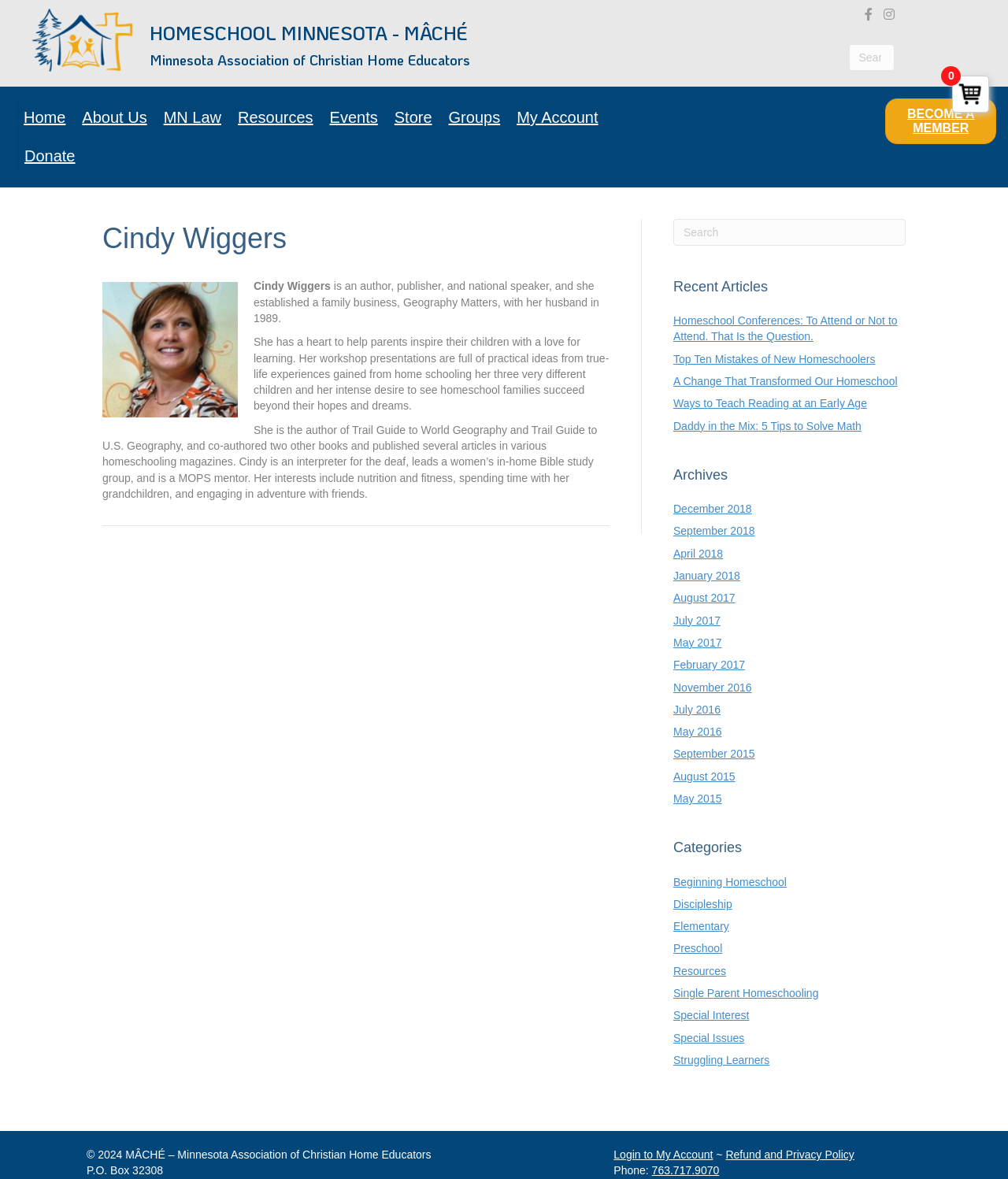What type of articles are listed under 'Recent Articles'?
Based on the image, answer the question with as much detail as possible.

The webpage lists several articles under 'Recent Articles', including 'Homeschool Conferences: To Attend or Not to Attend. That Is the Question.', 'Top Ten Mistakes of New Homeschoolers', and others, which are all related to homeschooling.